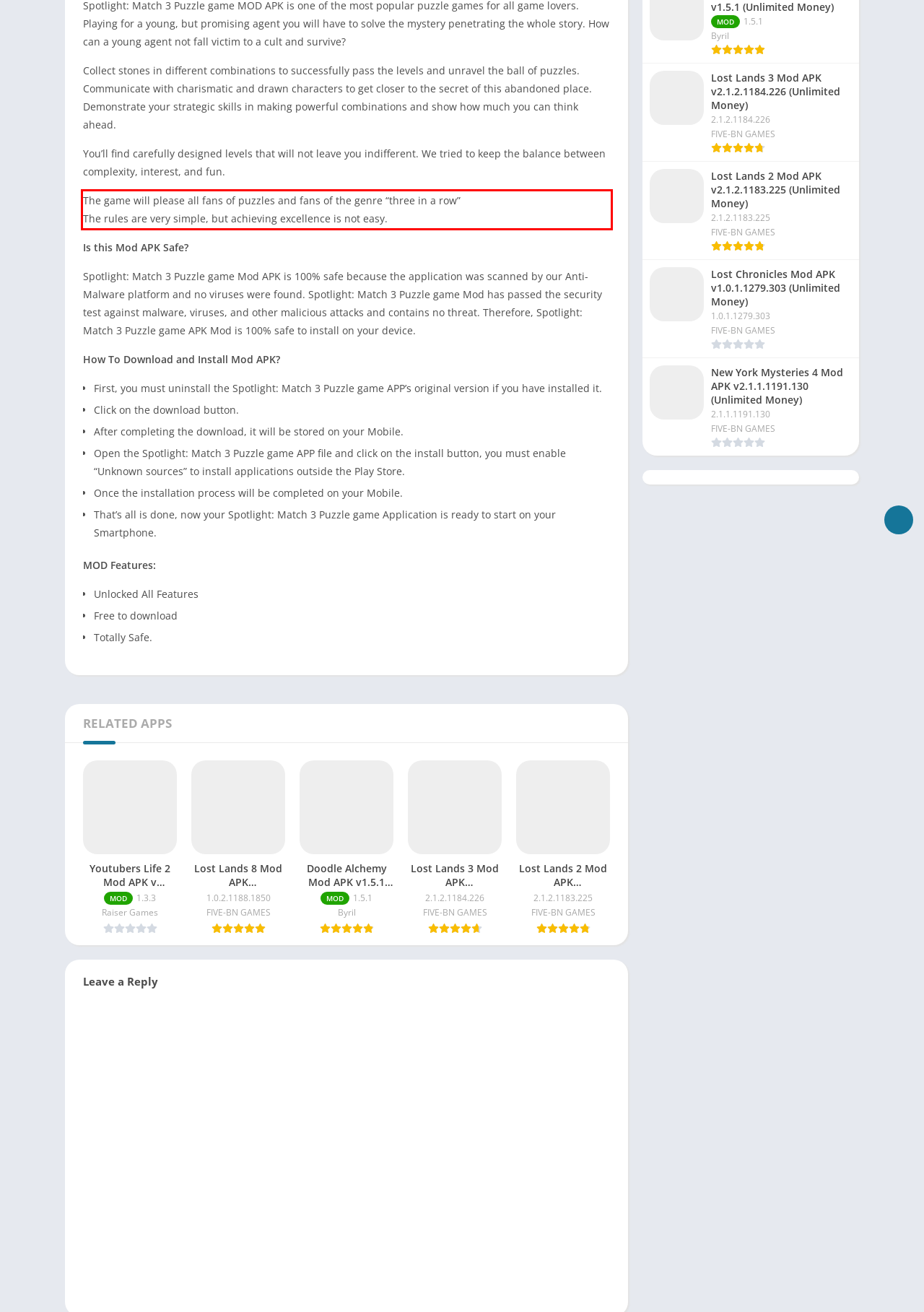Please perform OCR on the text within the red rectangle in the webpage screenshot and return the text content.

The game will please all fans of puzzles and fans of the genre “three in a row” The rules are very simple, but achieving excellence is not easy.